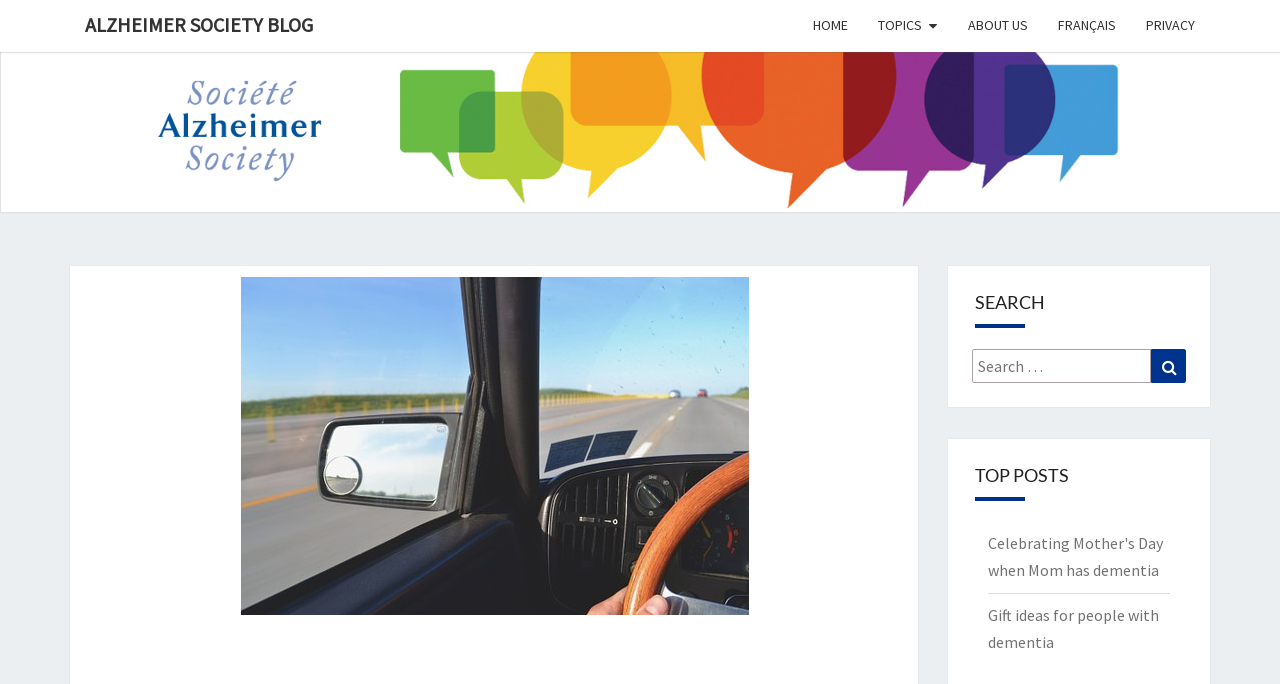Please determine the bounding box coordinates of the clickable area required to carry out the following instruction: "Check the top posts". The coordinates must be four float numbers between 0 and 1, represented as [left, top, right, bottom].

[0.74, 0.642, 0.945, 0.711]